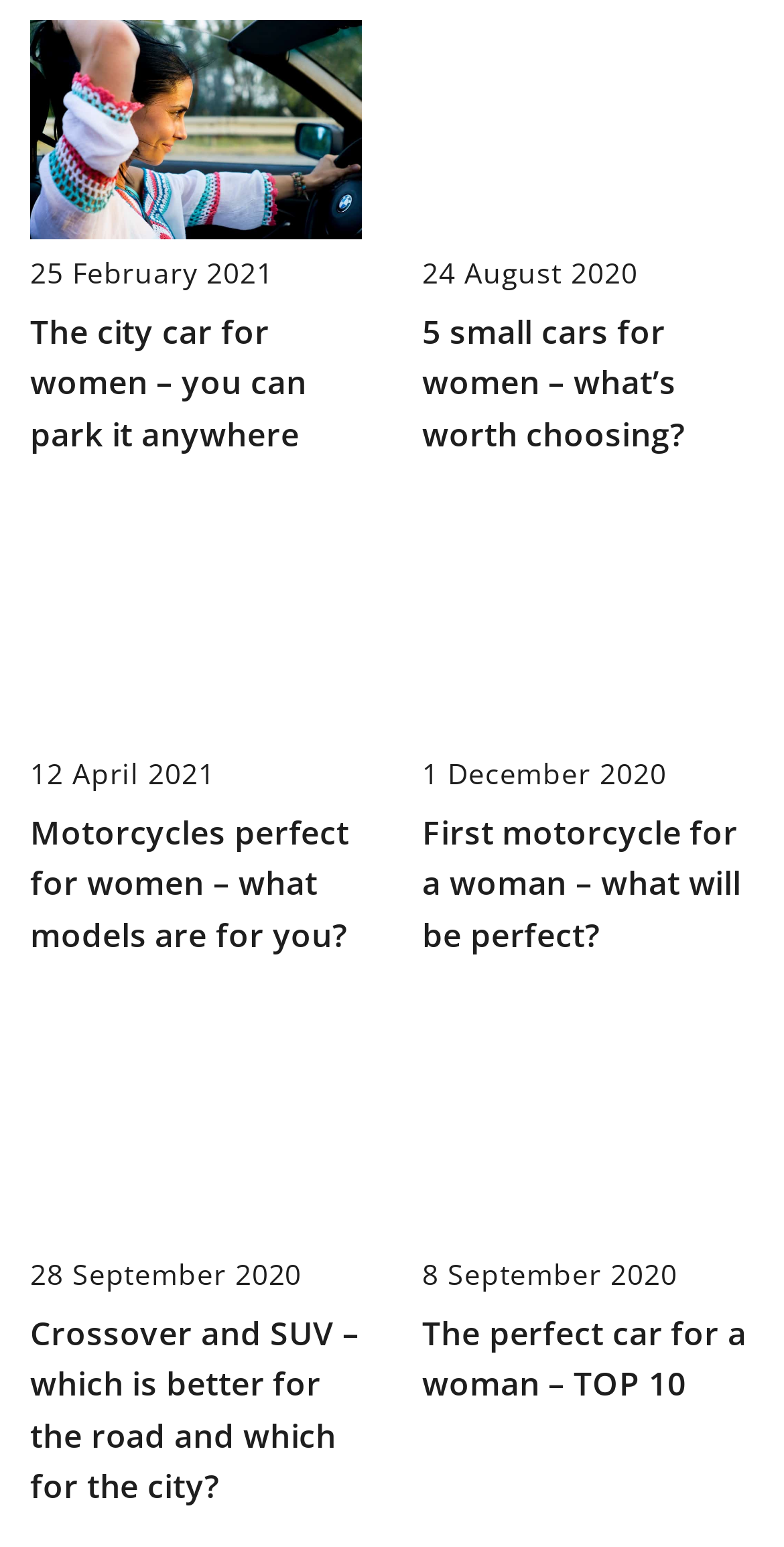Please locate the clickable area by providing the bounding box coordinates to follow this instruction: "Click the link about the city car for women".

[0.038, 0.013, 0.462, 0.154]